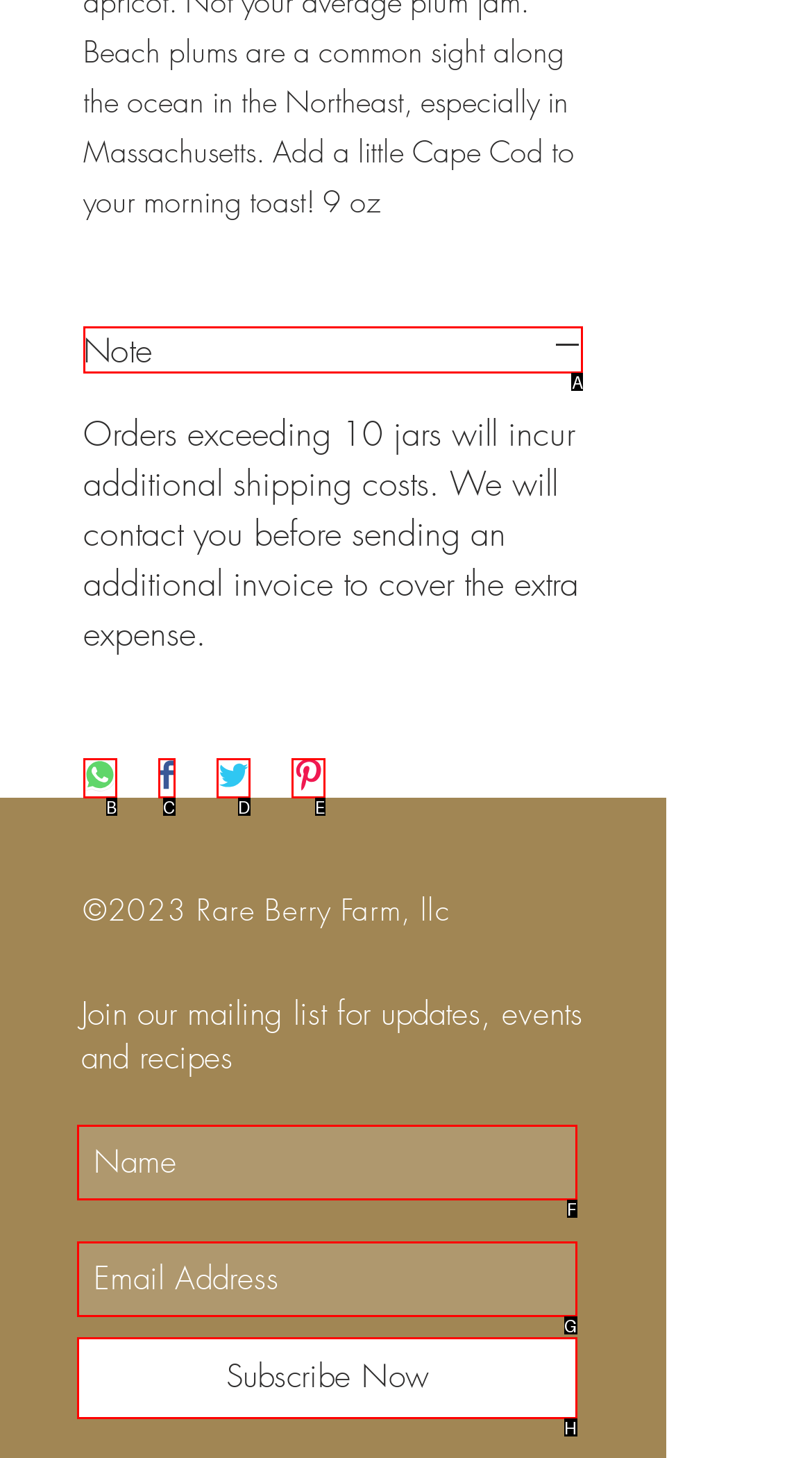Choose the UI element that best aligns with the description: Subscribe Now
Respond with the letter of the chosen option directly.

H